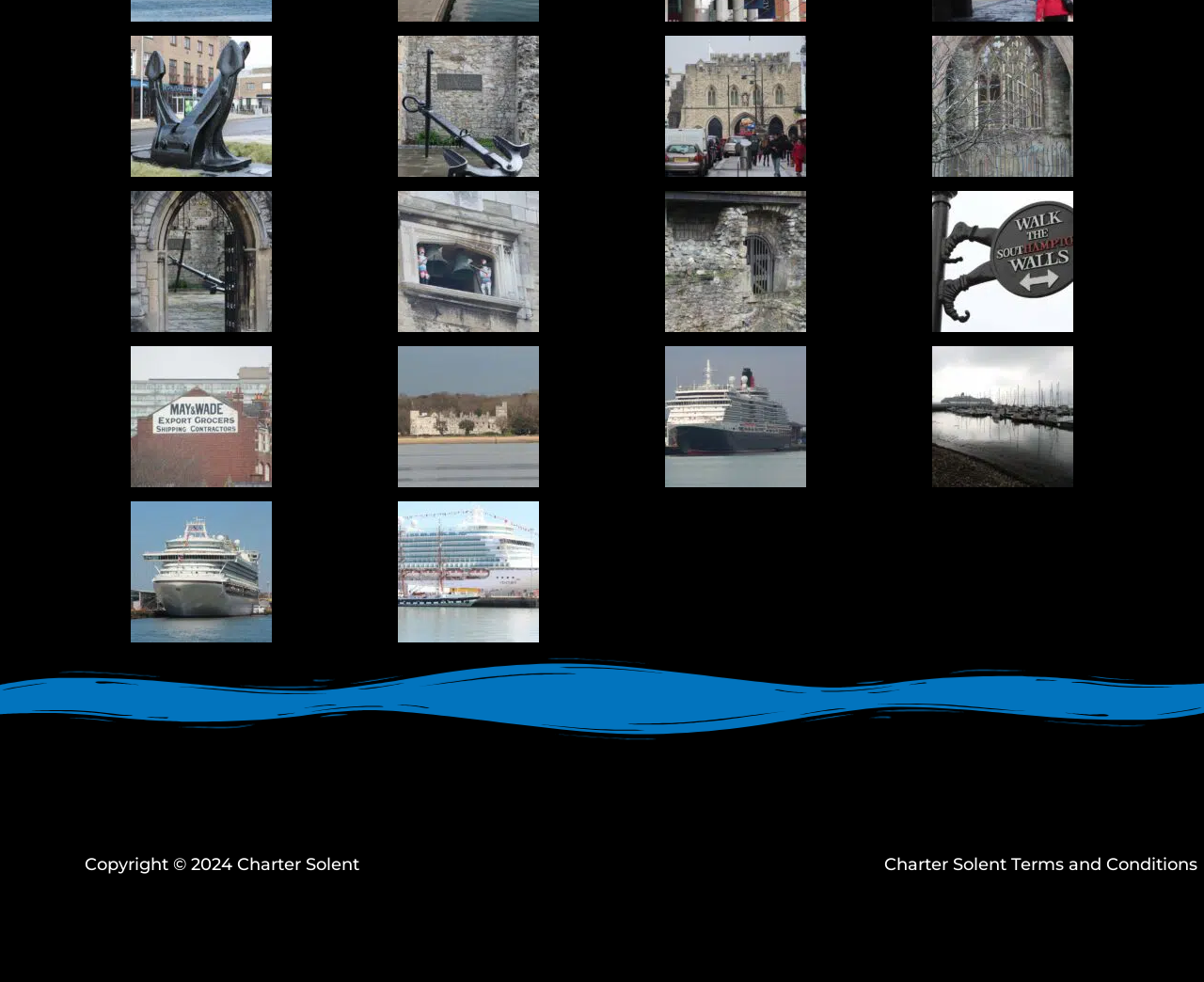What is the position of the first link?
Analyze the screenshot and provide a detailed answer to the question.

The first link is located at the top-left corner of the webpage, with a bounding box of [0.062, 0.036, 0.272, 0.18], indicating its position.